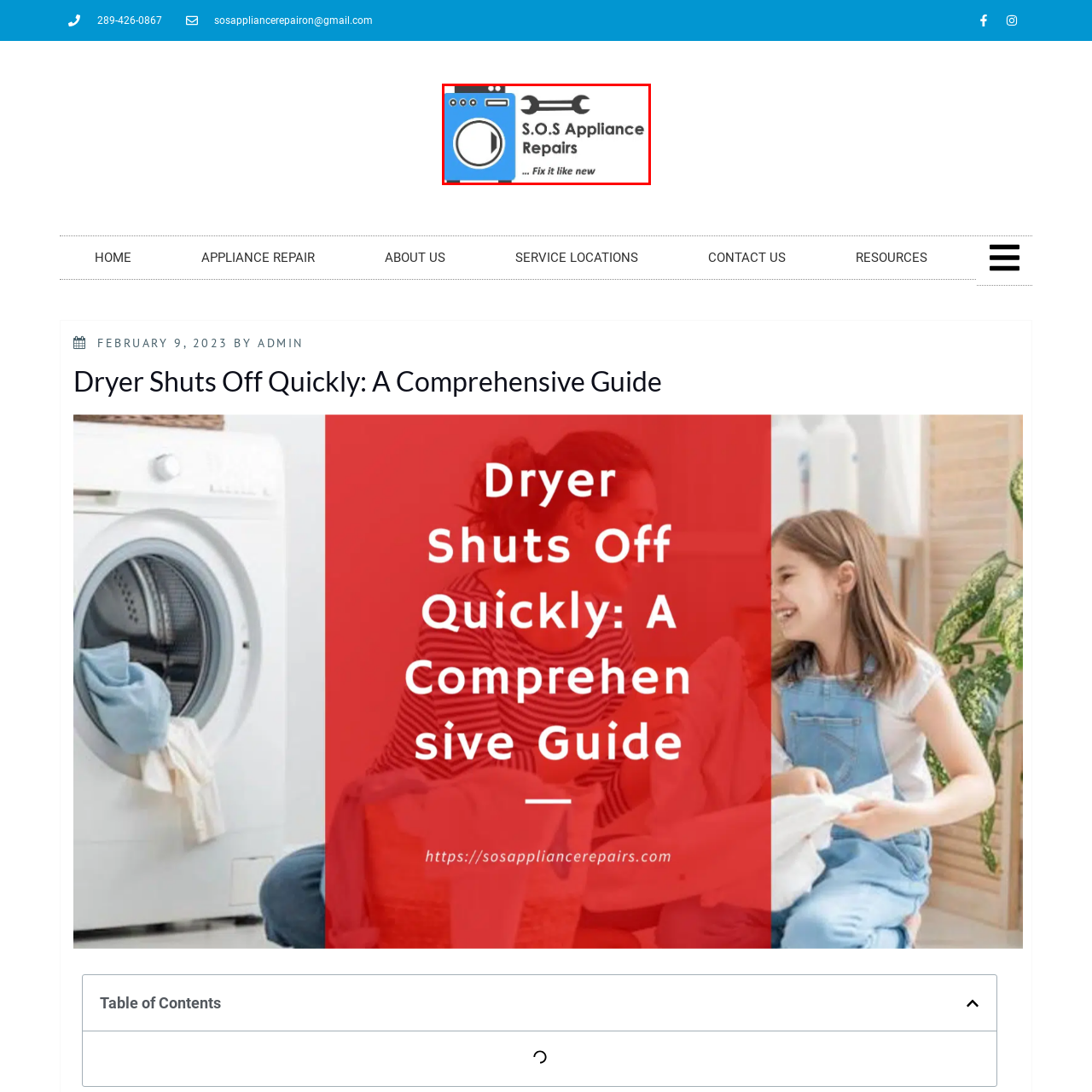Pay close attention to the image within the red perimeter and provide a detailed answer to the question that follows, using the image as your primary source: 
What is adjacent to the washing machine?

A wrench is placed adjacent to the washing machine in the logo, emphasizing the repair aspect of the business and suggesting that the company is equipped to fix appliances.